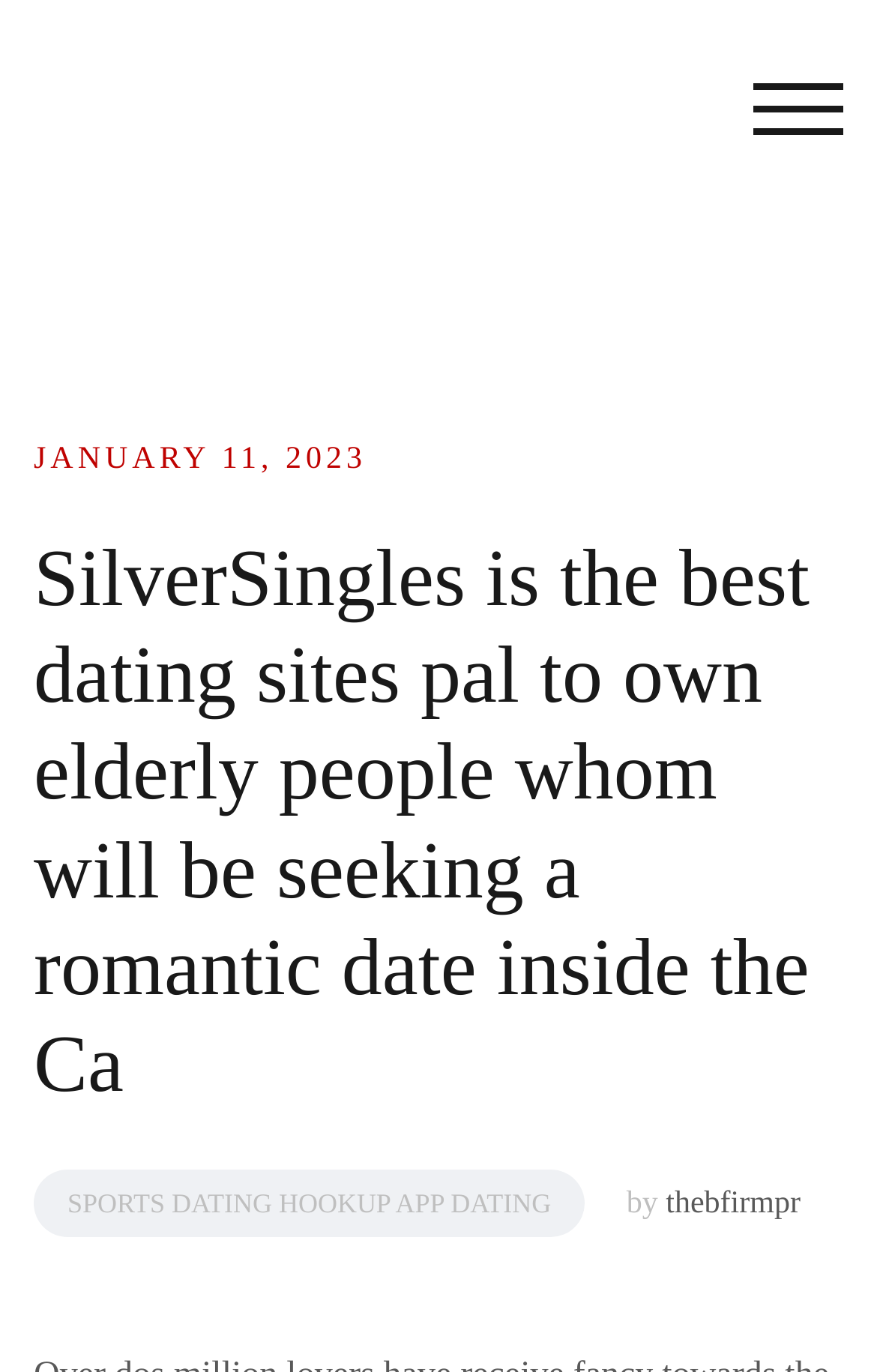What is the purpose of the 'TOGGLE MOBILE MENU' button?
Could you answer the question in a detailed manner, providing as much information as possible?

The button 'TOGGLE MOBILE MENU' is likely used to toggle the mobile menu on and off, allowing users to access the website's menu on mobile devices.